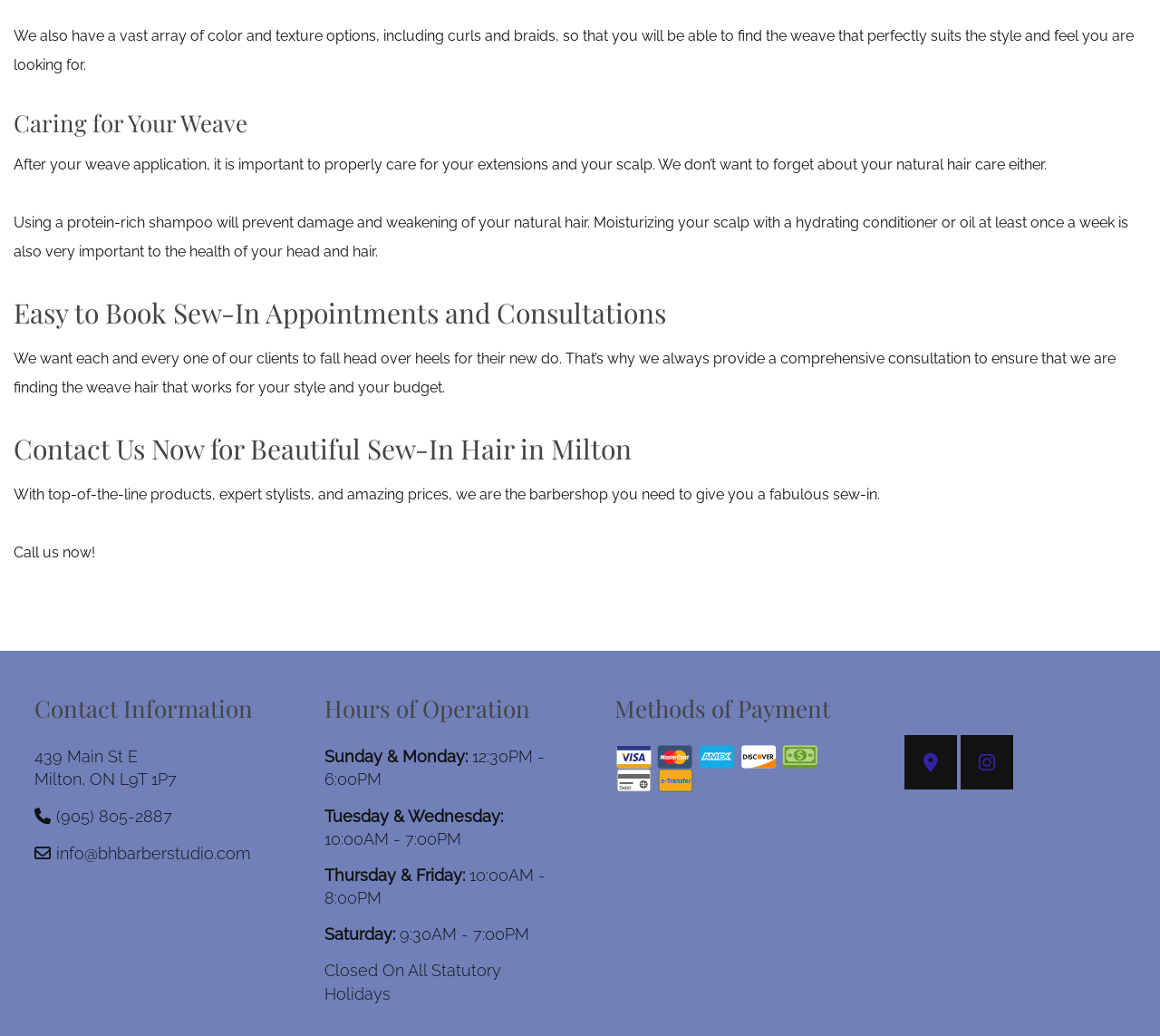Refer to the image and provide an in-depth answer to the question:
What is the importance of using a protein-rich shampoo?

According to the webpage, using a protein-rich shampoo is important to prevent damage and weakening of natural hair. This is mentioned in the section 'Caring for Your Weave' where it advises on how to properly care for extensions and natural hair.